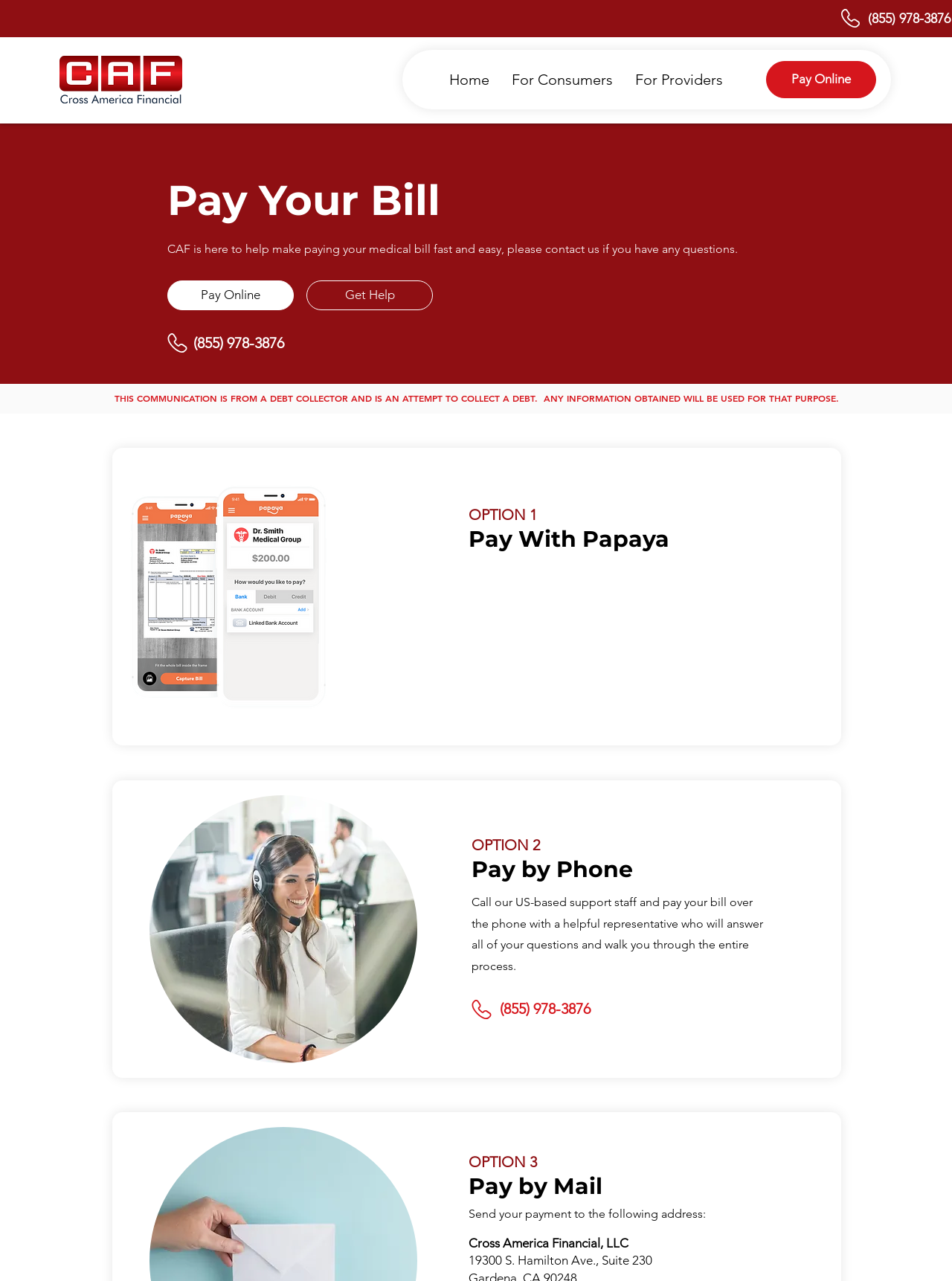Please identify the bounding box coordinates of the element on the webpage that should be clicked to follow this instruction: "Click the Get Help link". The bounding box coordinates should be given as four float numbers between 0 and 1, formatted as [left, top, right, bottom].

[0.322, 0.219, 0.455, 0.242]